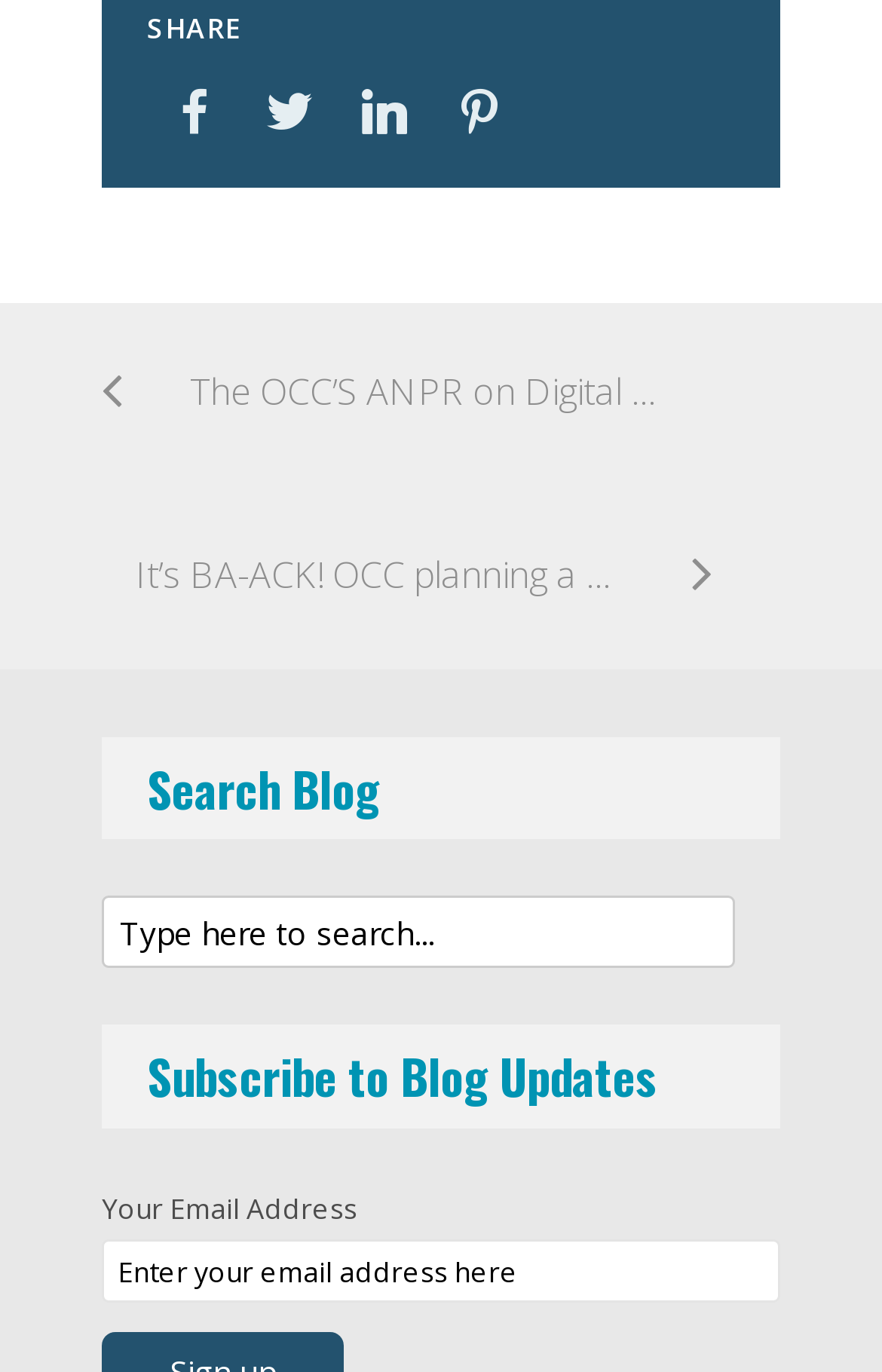Please determine the bounding box coordinates for the element with the description: "Pinterest".

[0.49, 0.045, 0.597, 0.115]